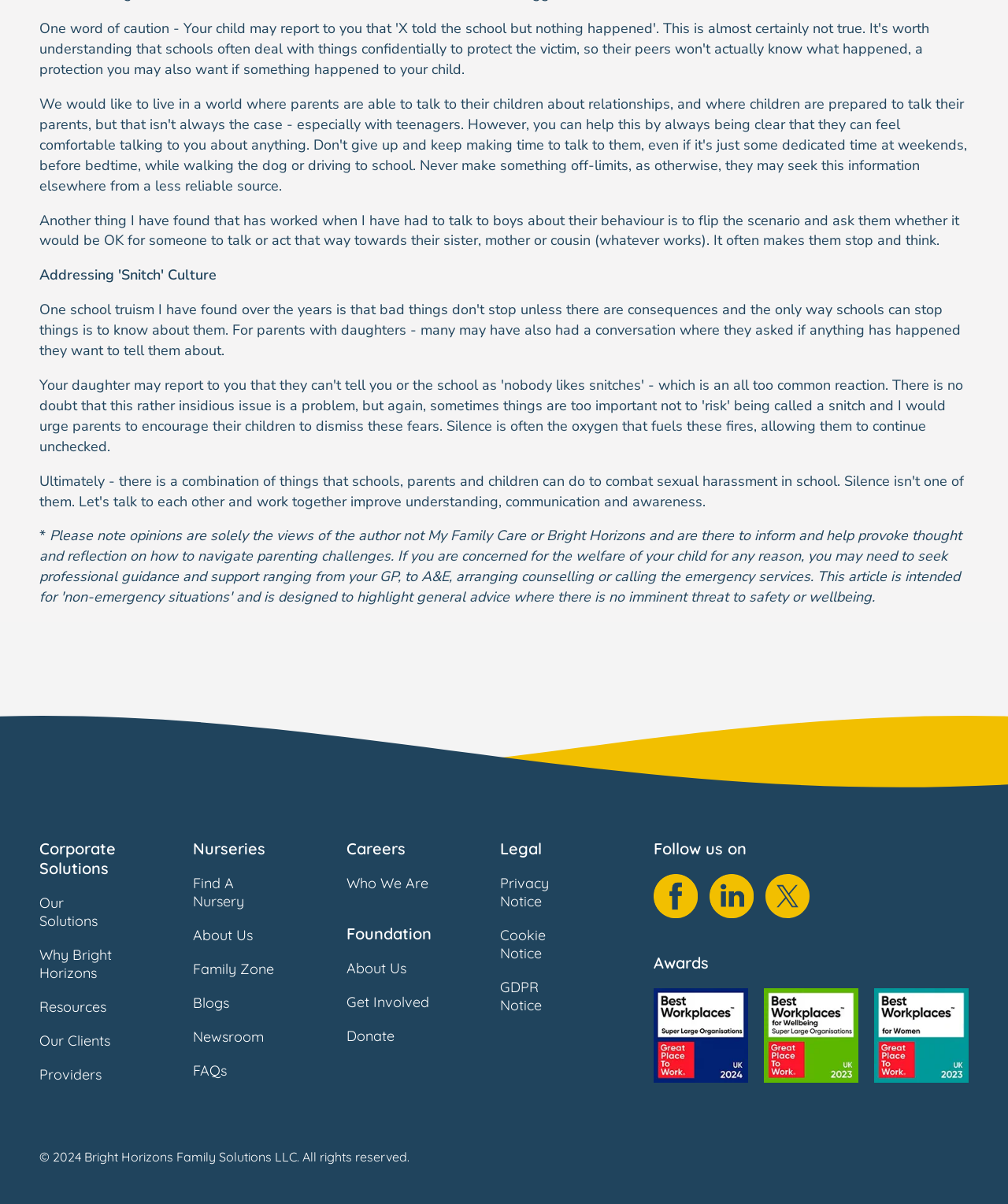What type of solutions does Bright Horizons offer?
Provide a detailed and well-explained answer to the question.

Based on the webpage, I can see that there is a heading 'Corporate Solutions' which suggests that Bright Horizons offers solutions for corporations. This is further supported by the presence of links such as 'Our Solutions' and 'Why Bright Horizons' under this heading.